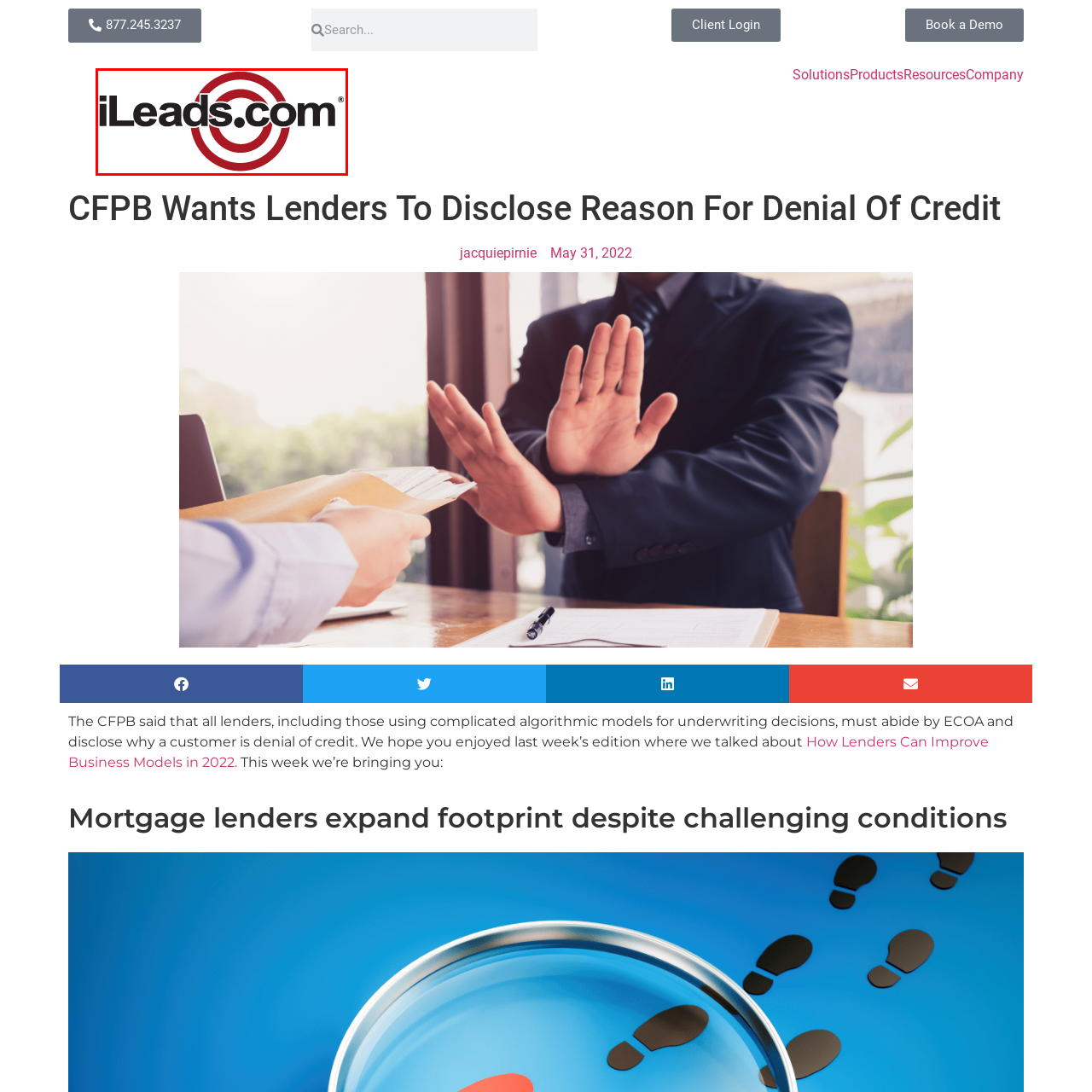What does the logo of iLeads.com represent?
Look closely at the image inside the red bounding box and answer the question with as much detail as possible.

The logo of iLeads.com represents the company's brand identity and its focus on lead generation solutions, emphasizing the company's commitment to connecting businesses with potential customers effectively.